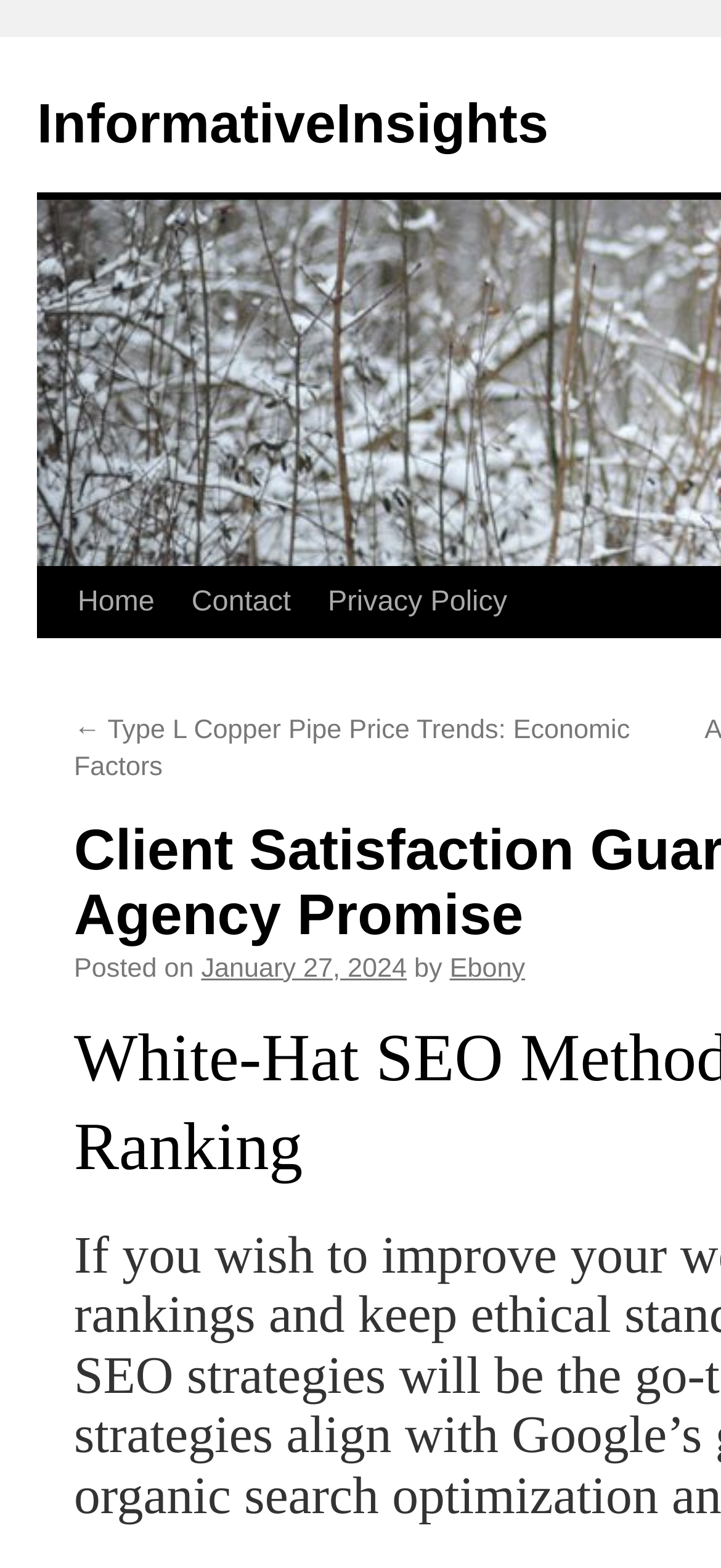Highlight the bounding box coordinates of the element you need to click to perform the following instruction: "check the post date."

[0.279, 0.608, 0.564, 0.627]